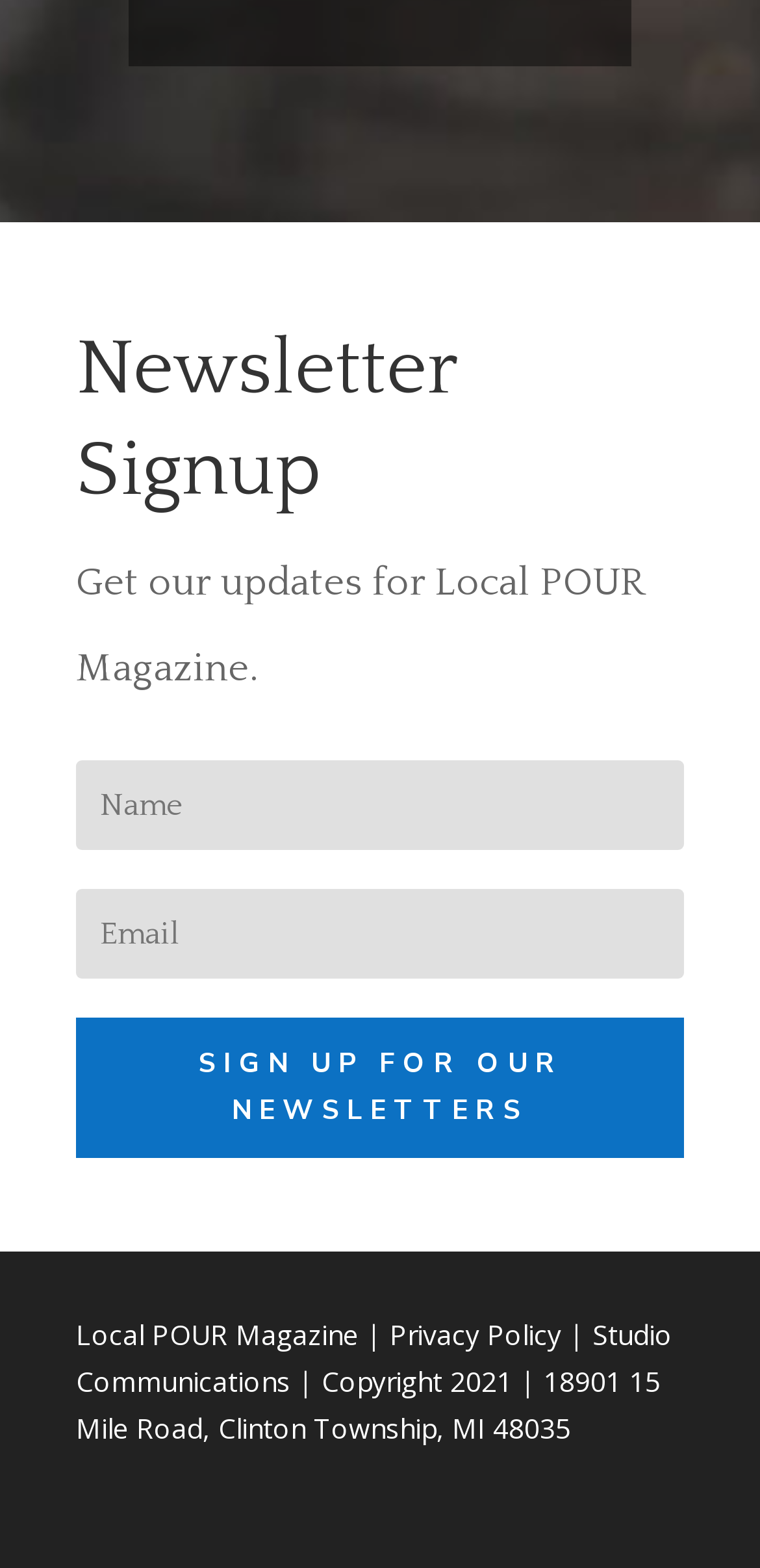What is the name of the magazine?
Using the image as a reference, give a one-word or short phrase answer.

Local POUR Magazine